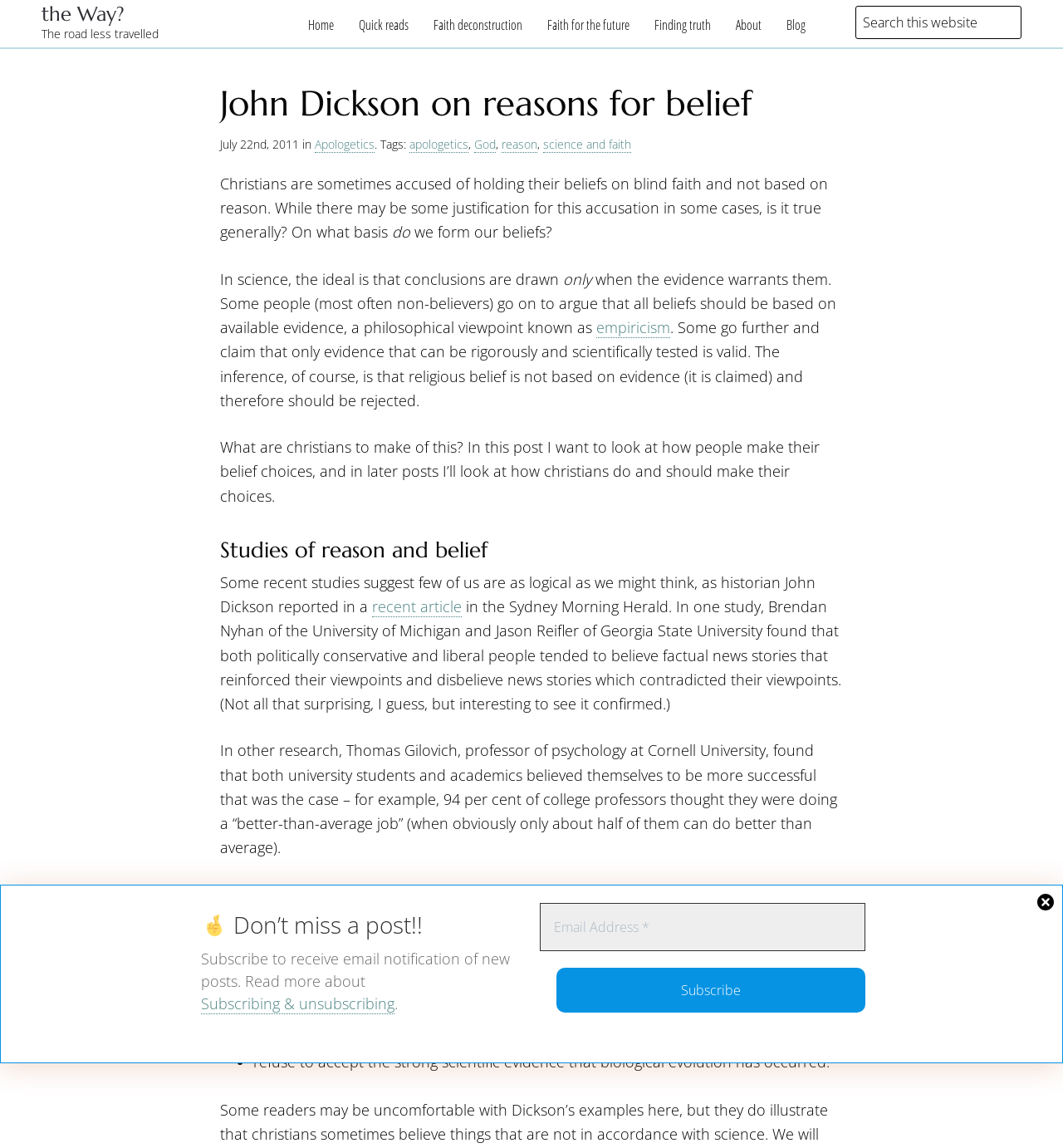Provide a one-word or brief phrase answer to the question:
What is the author's intention in this post?

to look at how people make their belief choices